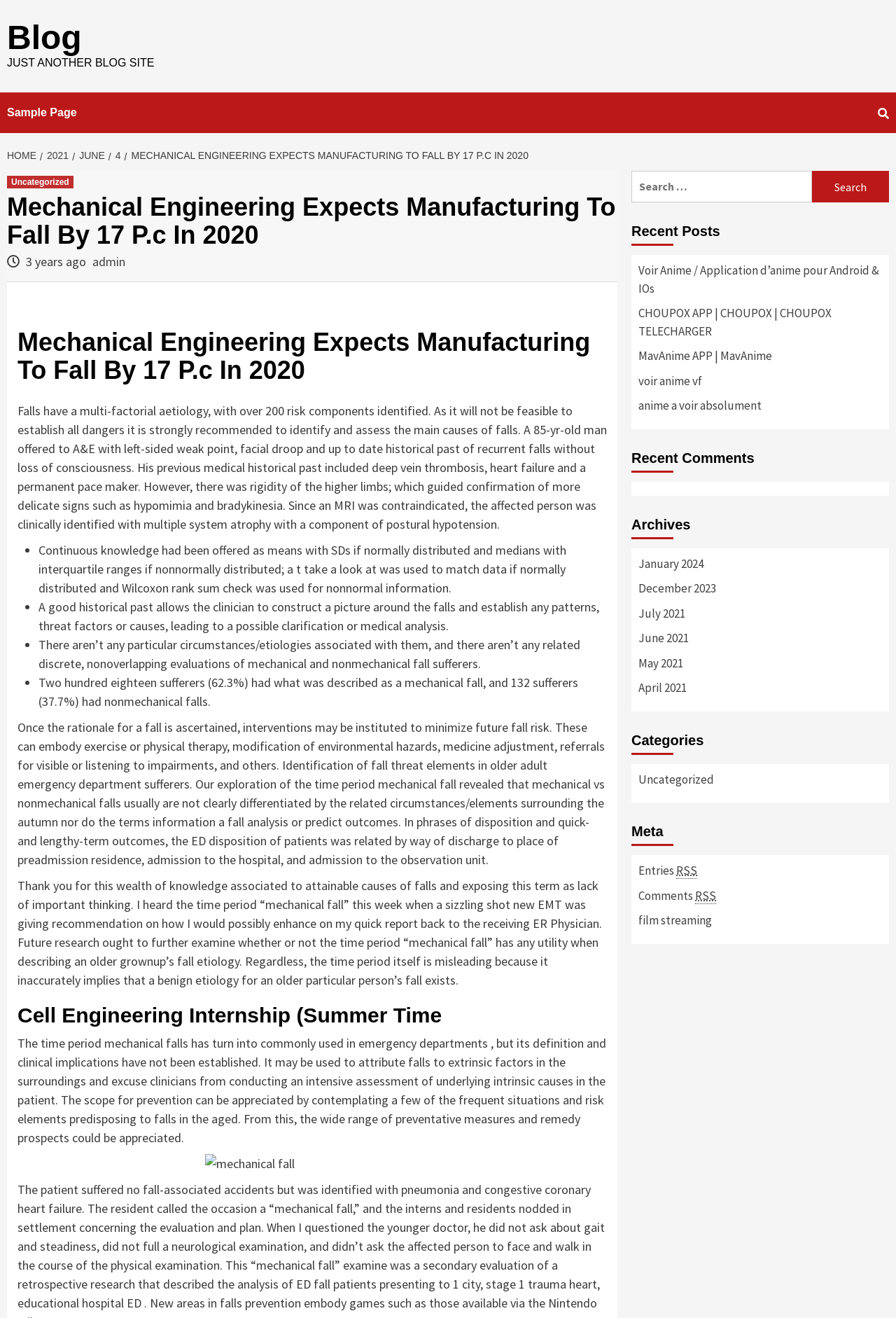Given the element description: "voir anime vf", predict the bounding box coordinates of this UI element. The coordinates must be four float numbers between 0 and 1, given as [left, top, right, bottom].

[0.712, 0.282, 0.984, 0.301]